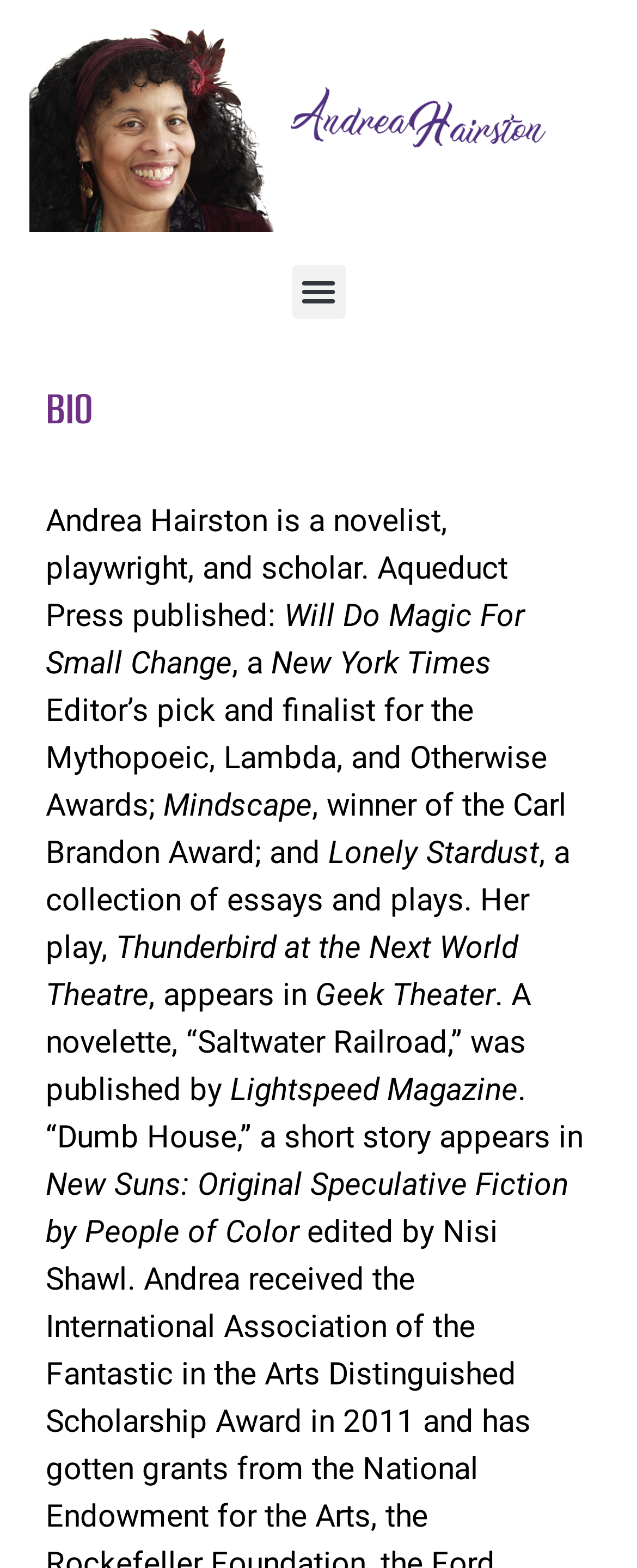Based on the image, please respond to the question with as much detail as possible:
What award did 'Mindscape' win?

From the webpage content, we can see that 'Mindscape' is mentioned as a winner of the Carl Brandon Award, which is stated in the StaticText element with the text 'Mindscape, winner of the Carl Brandon Award; and'.